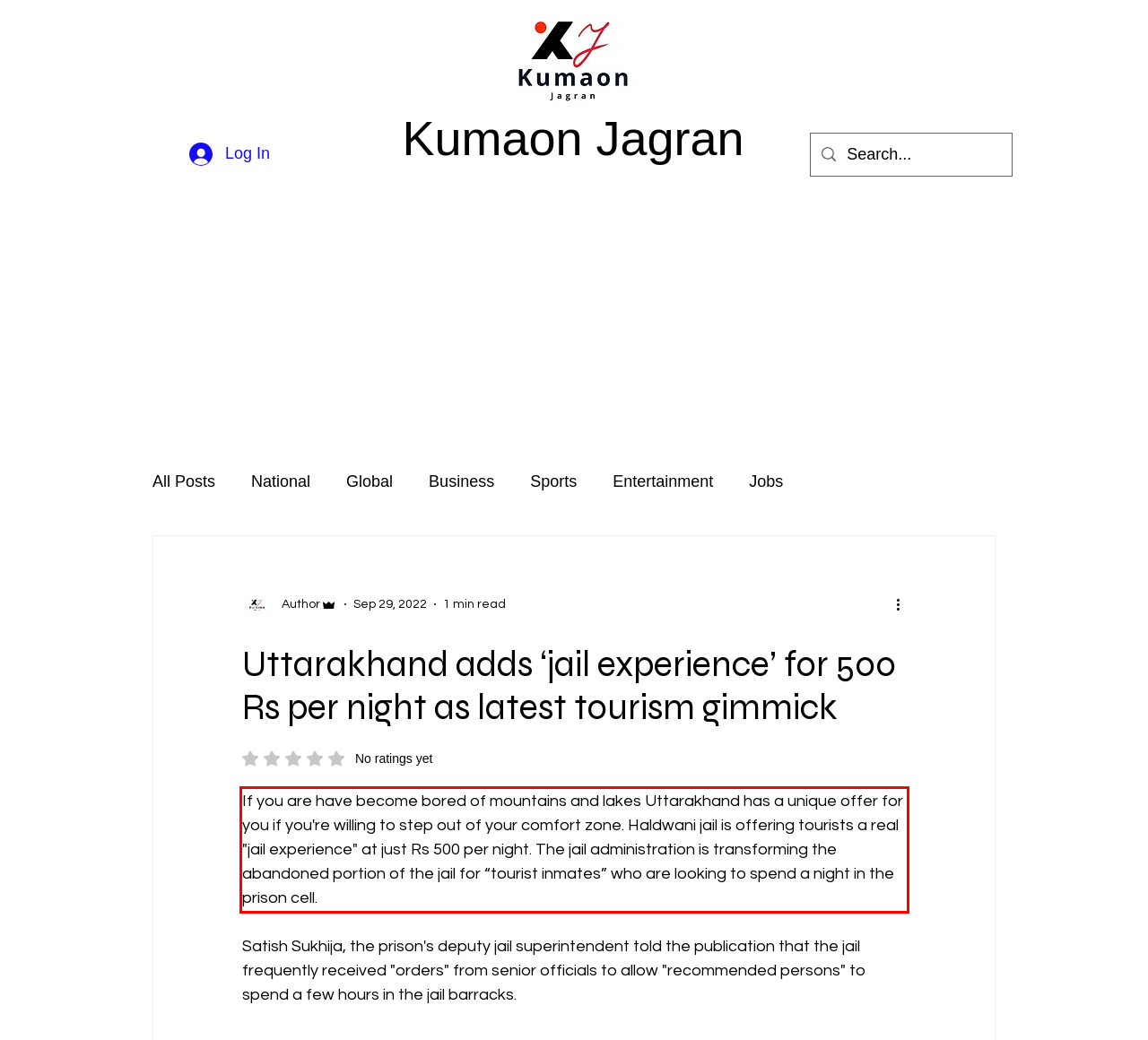Identify the red bounding box in the webpage screenshot and perform OCR to generate the text content enclosed.

If you are have become bored of mountains and lakes Uttarakhand has a unique offer for you if you're willing to step out of your comfort zone. Haldwani jail is offering tourists a real "jail experience" at just Rs 500 per night. The jail administration is transforming the abandoned portion of the jail for “tourist inmates” who are looking to spend a night in the prison cell.